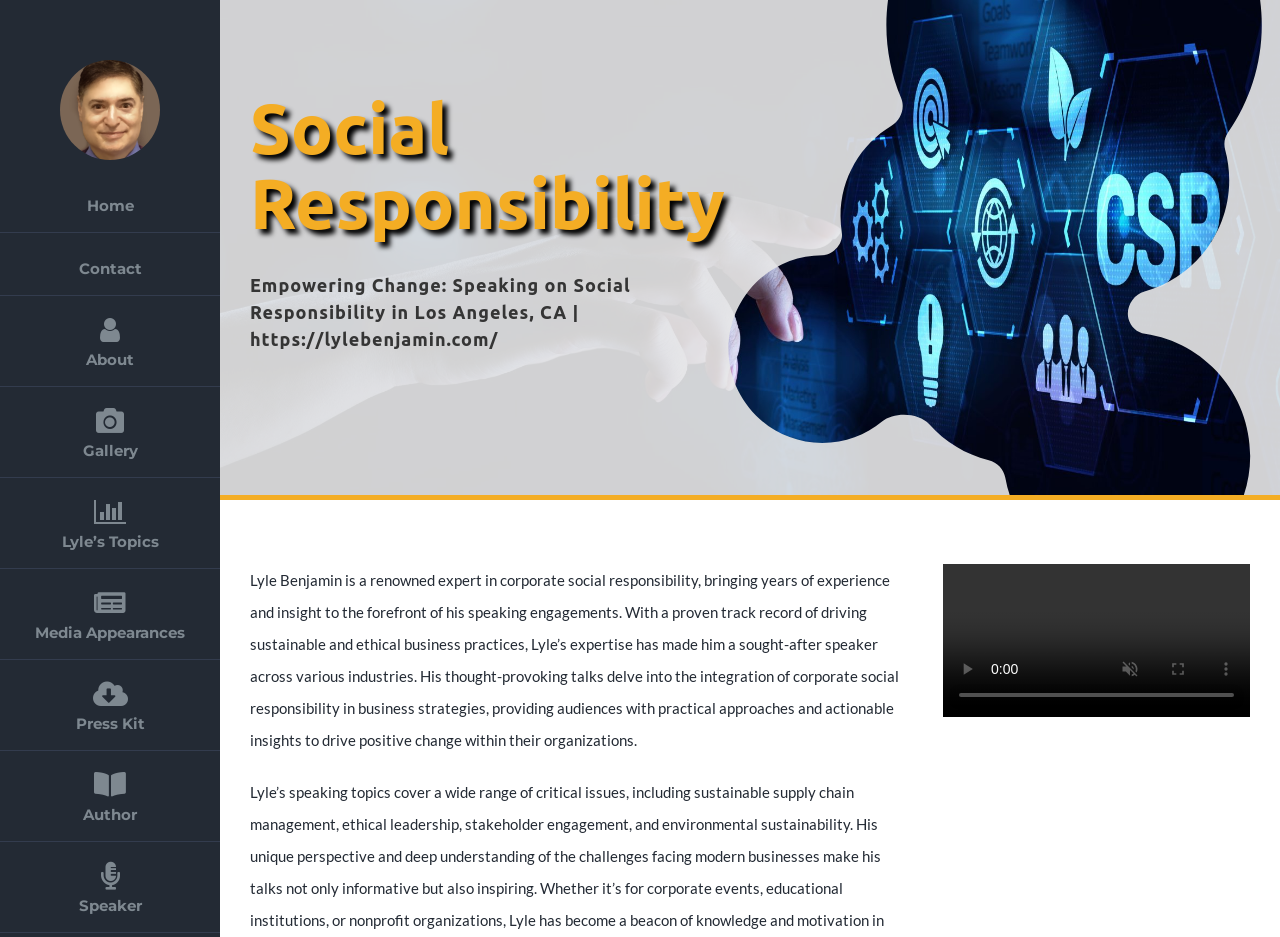Locate the bounding box coordinates of the element you need to click to accomplish the task described by this instruction: "Click the enter full screen button".

[0.902, 0.688, 0.939, 0.74]